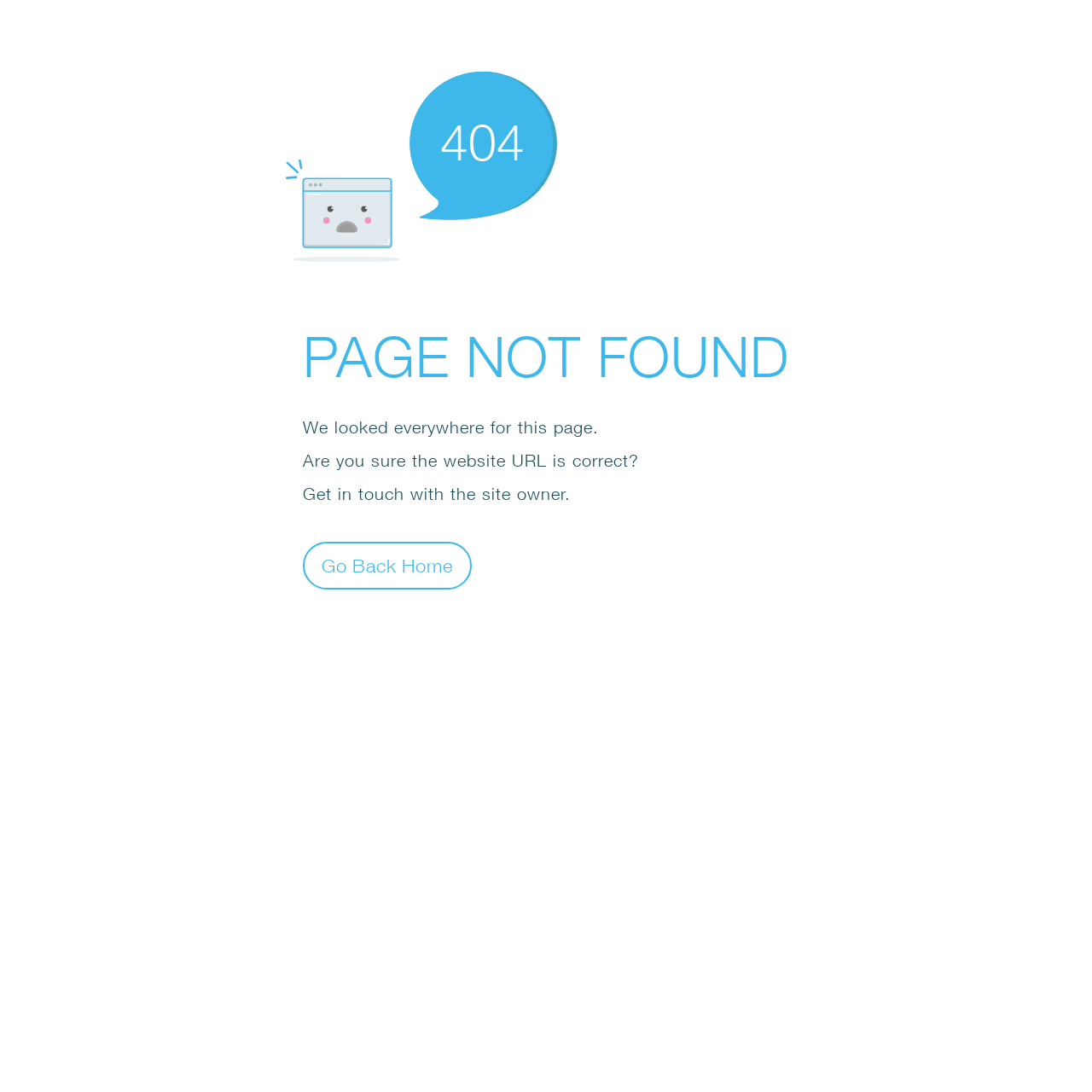Respond with a single word or phrase:
What is the tone of the error message?

Helpful